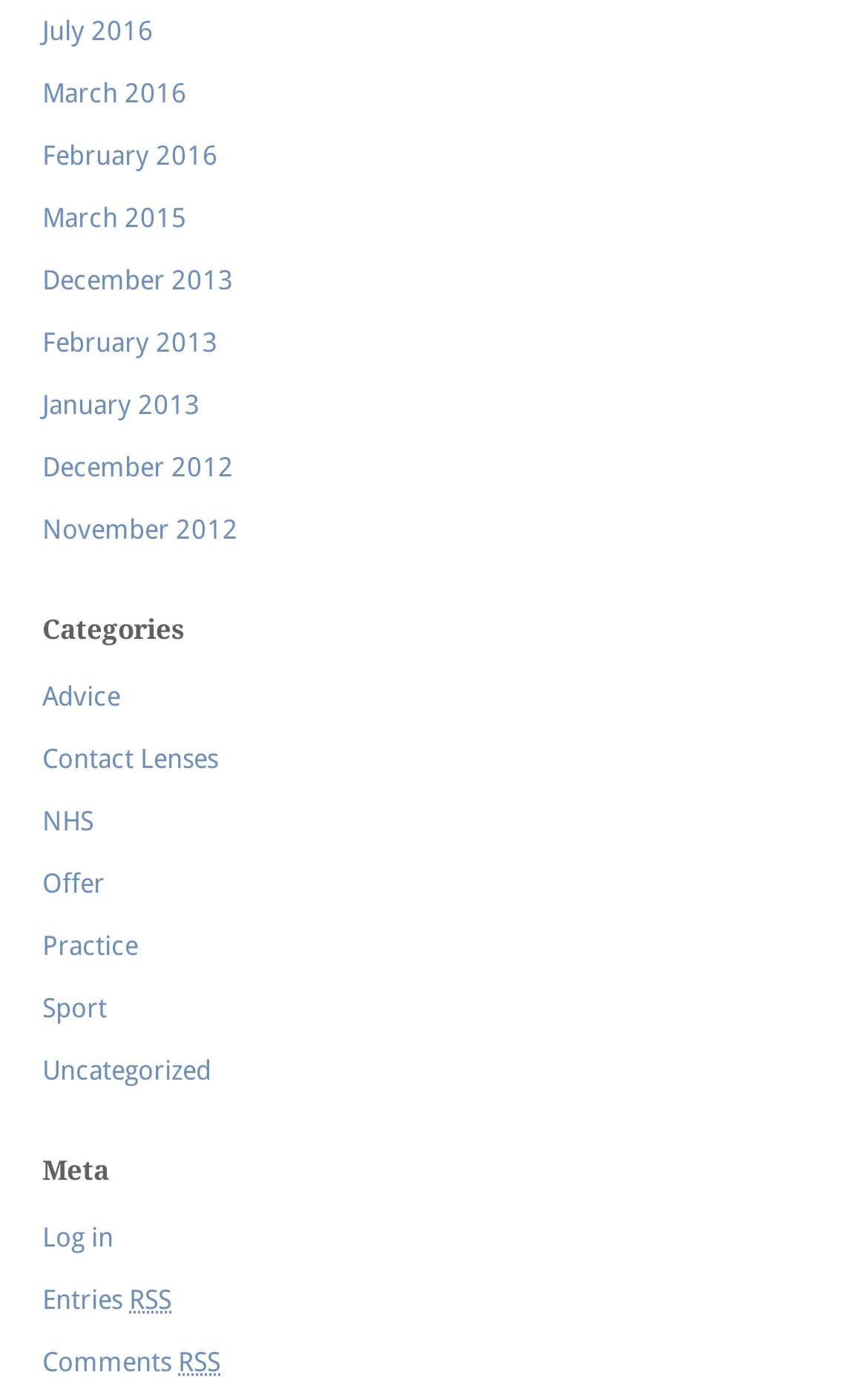Answer the following inquiry with a single word or phrase:
What is the last month listed?

July 2016